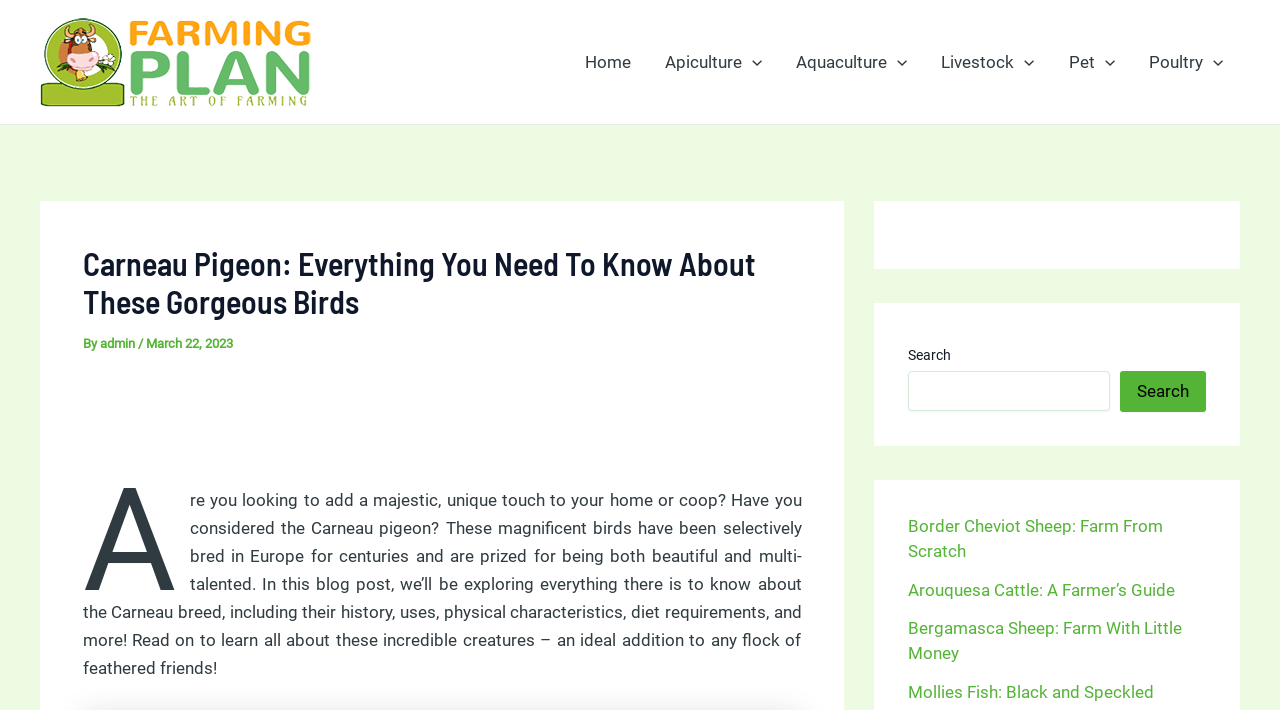How many menu toggles are available in the navigation?
From the image, respond using a single word or phrase.

5